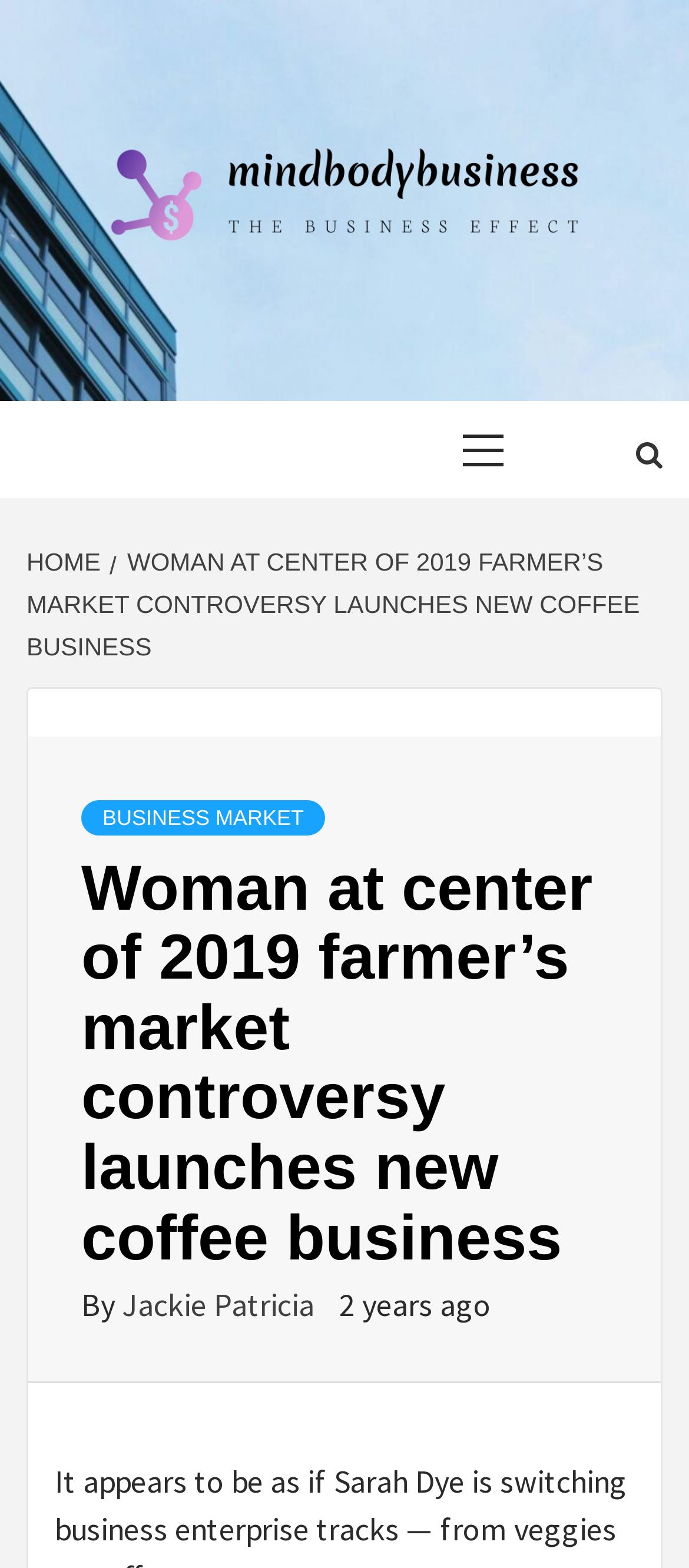Locate the bounding box of the UI element defined by this description: "Home". The coordinates should be given as four float numbers between 0 and 1, formatted as [left, top, right, bottom].

[0.038, 0.349, 0.159, 0.367]